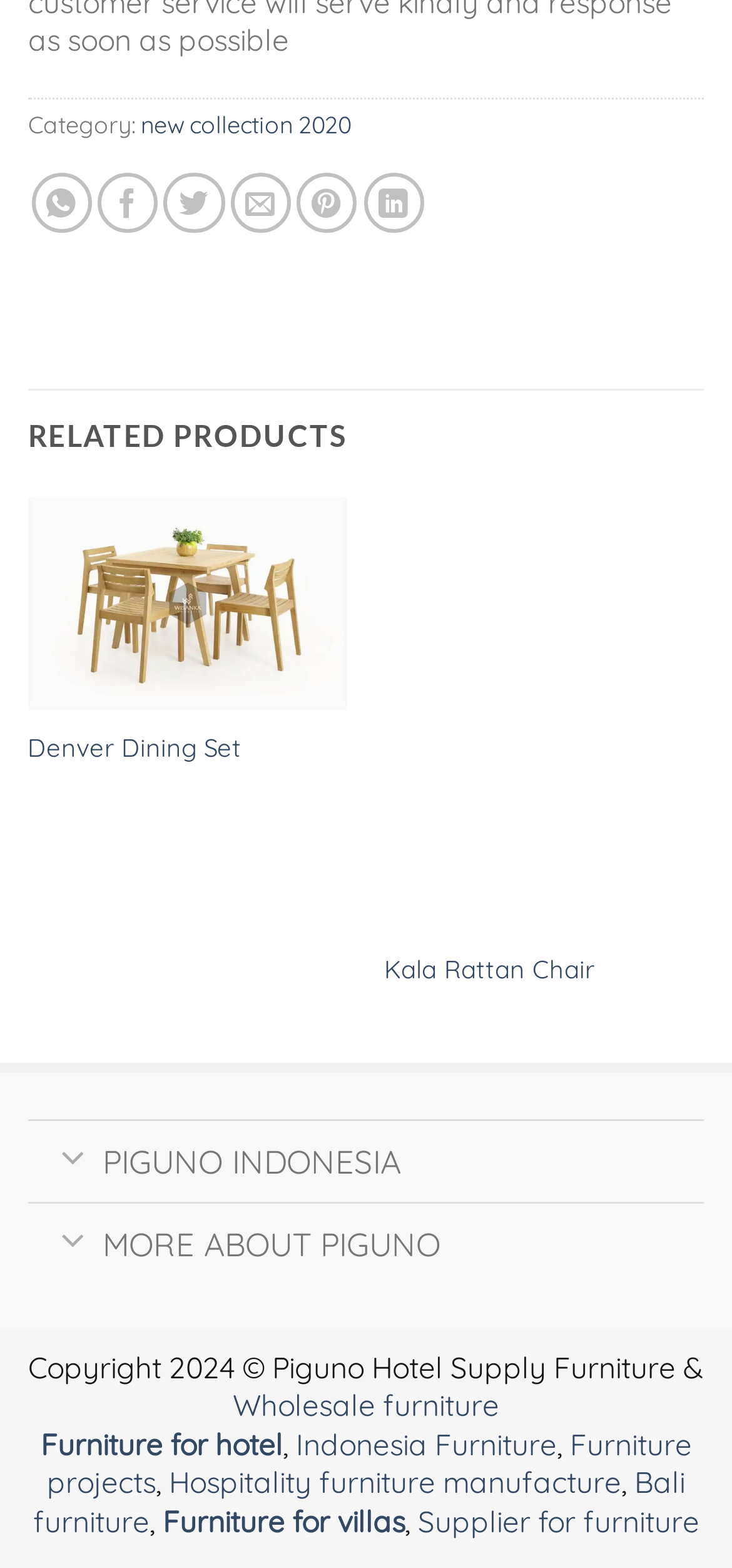What is the category of the product?
Give a thorough and detailed response to the question.

The webpage has a 'Category:' label, but it does not specify the actual category of the product. It might be related to furniture based on the links and text on the page, but it is not explicitly stated.